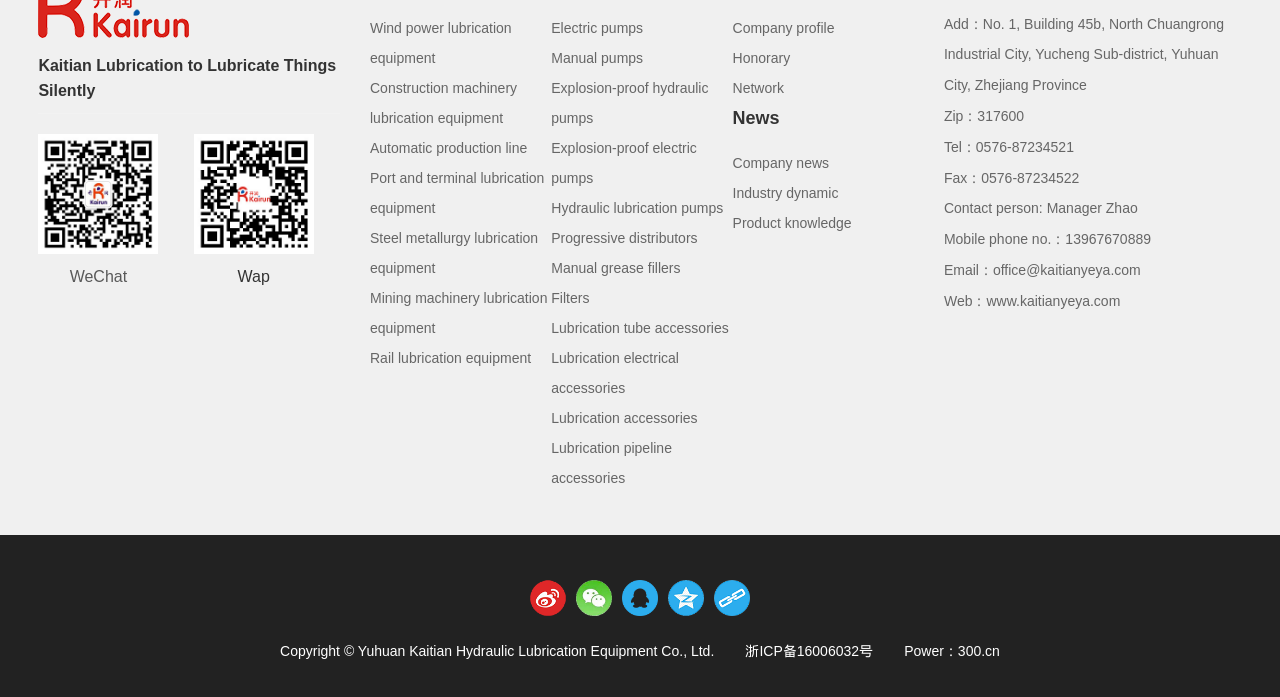Please mark the clickable region by giving the bounding box coordinates needed to complete this instruction: "Visit Company profile".

[0.572, 0.018, 0.714, 0.061]